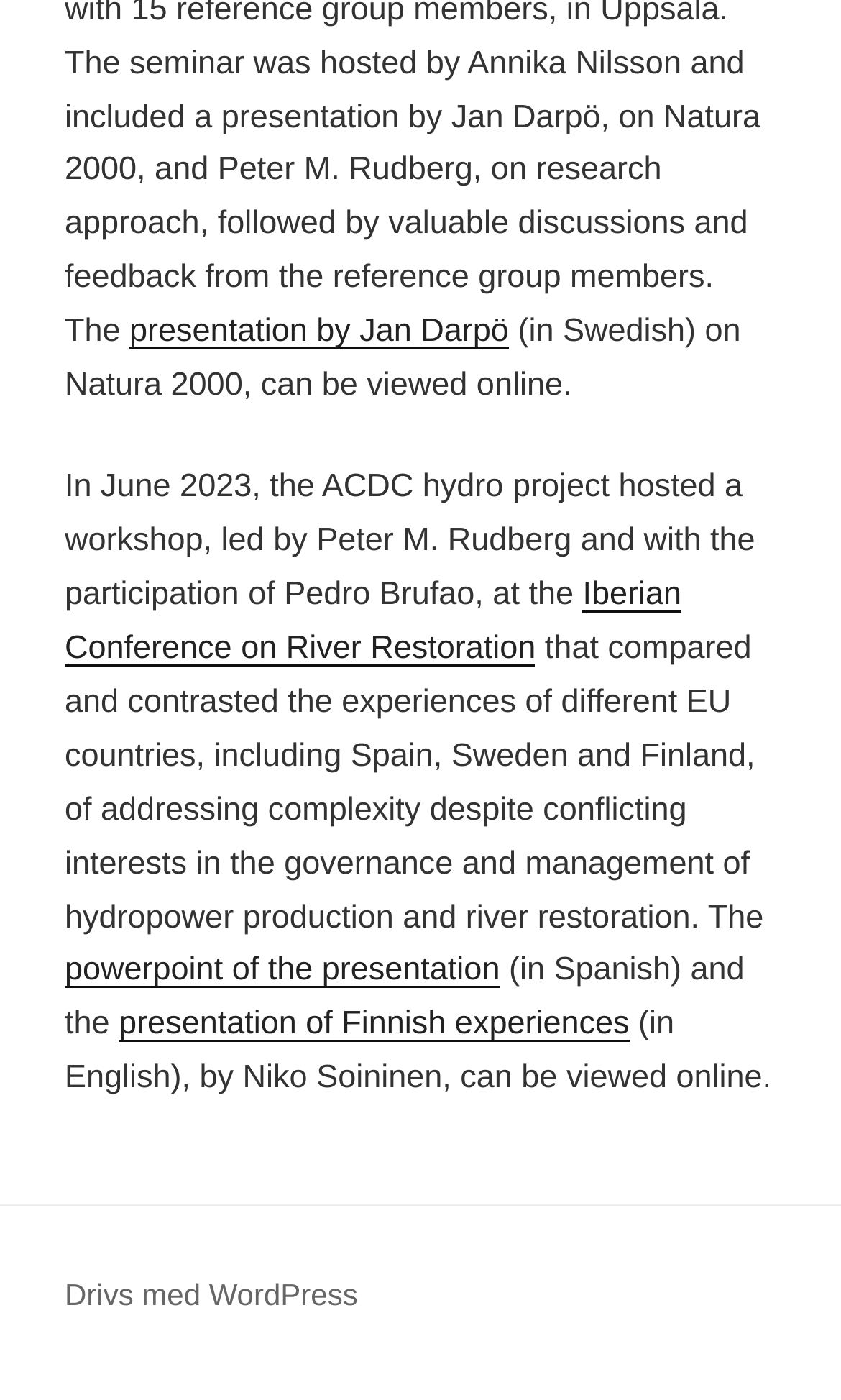Determine the bounding box for the described UI element: "Drivs med WordPress".

[0.077, 0.912, 0.425, 0.937]